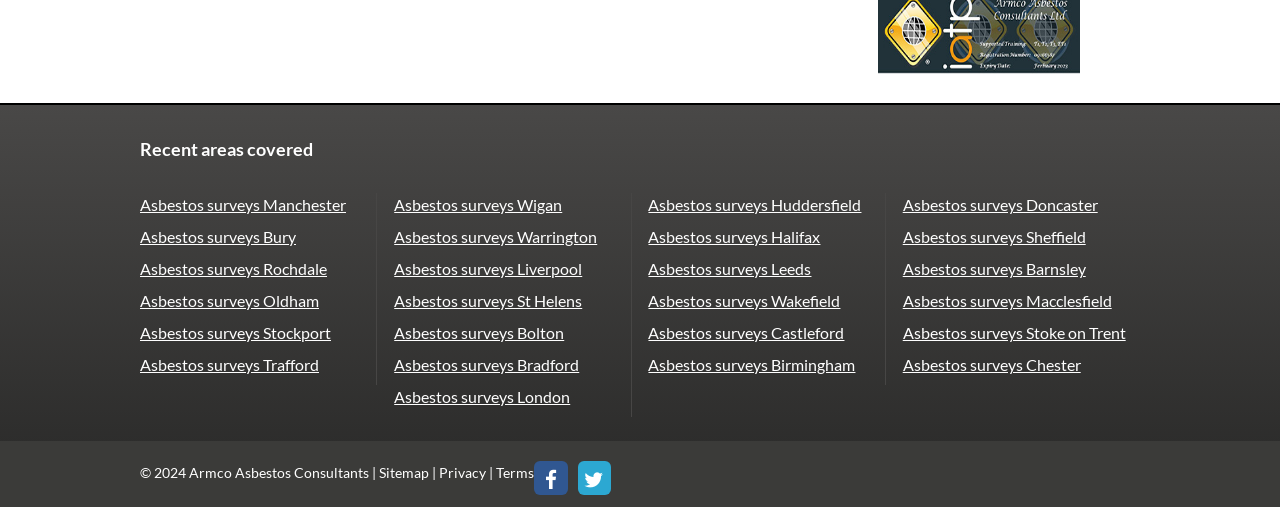How many asbestos survey locations are listed?
Could you answer the question with a detailed and thorough explanation?

I counted the number of links with the text 'Asbestos surveys' followed by a location name, and found 21 of them.